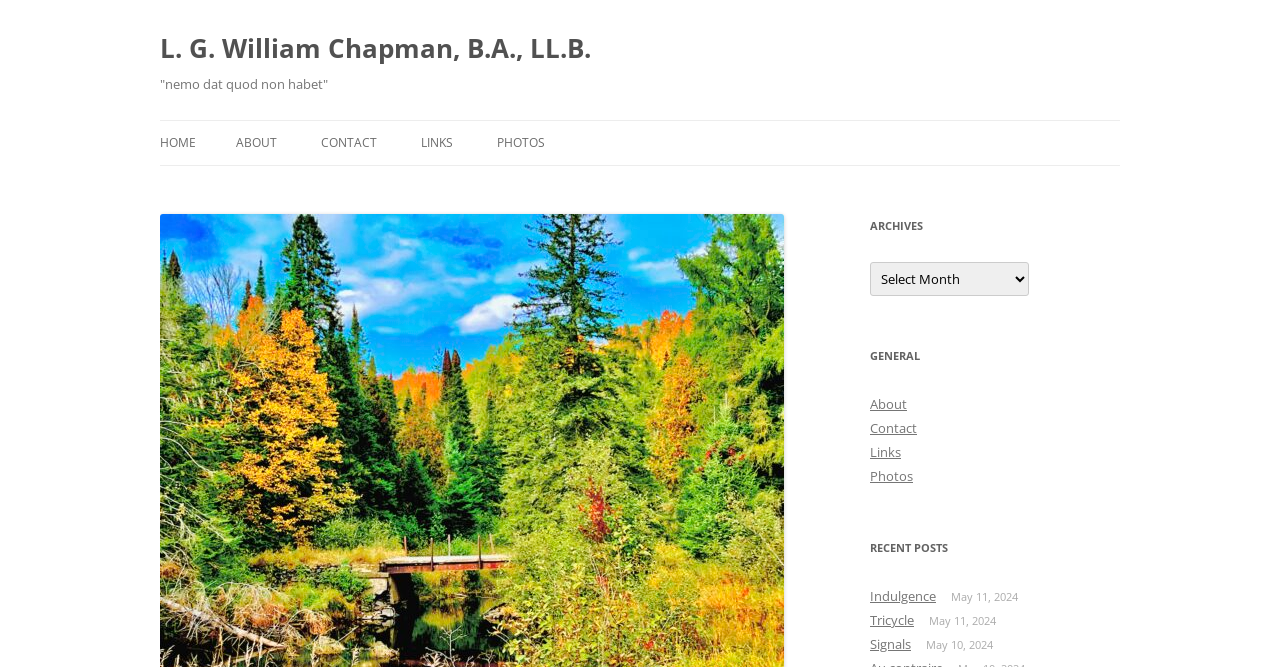Please identify the bounding box coordinates of where to click in order to follow the instruction: "visit the links page".

[0.329, 0.181, 0.354, 0.248]